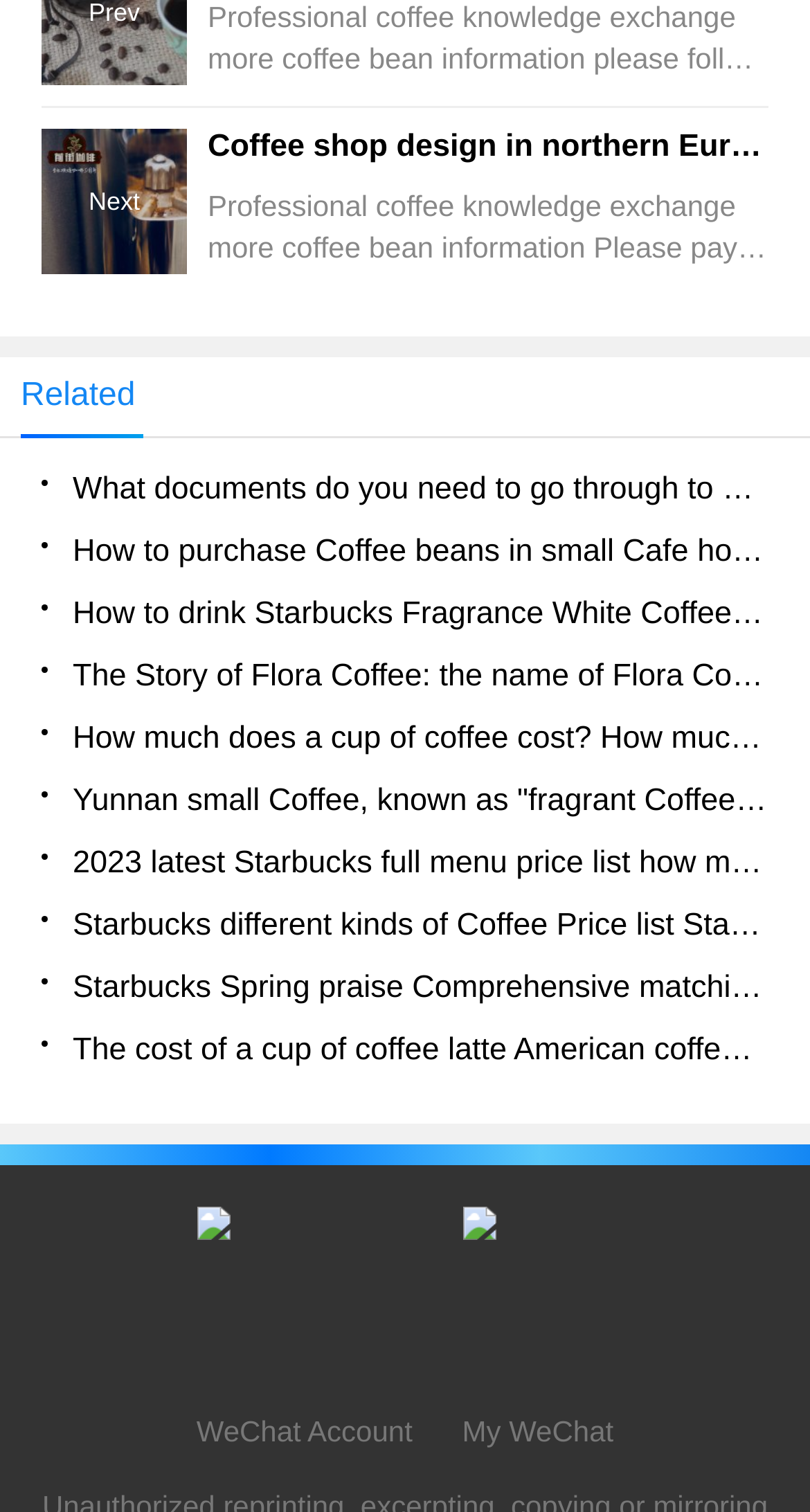Locate the bounding box coordinates of the clickable element to fulfill the following instruction: "Search for something". Provide the coordinates as four float numbers between 0 and 1 in the format [left, top, right, bottom].

None